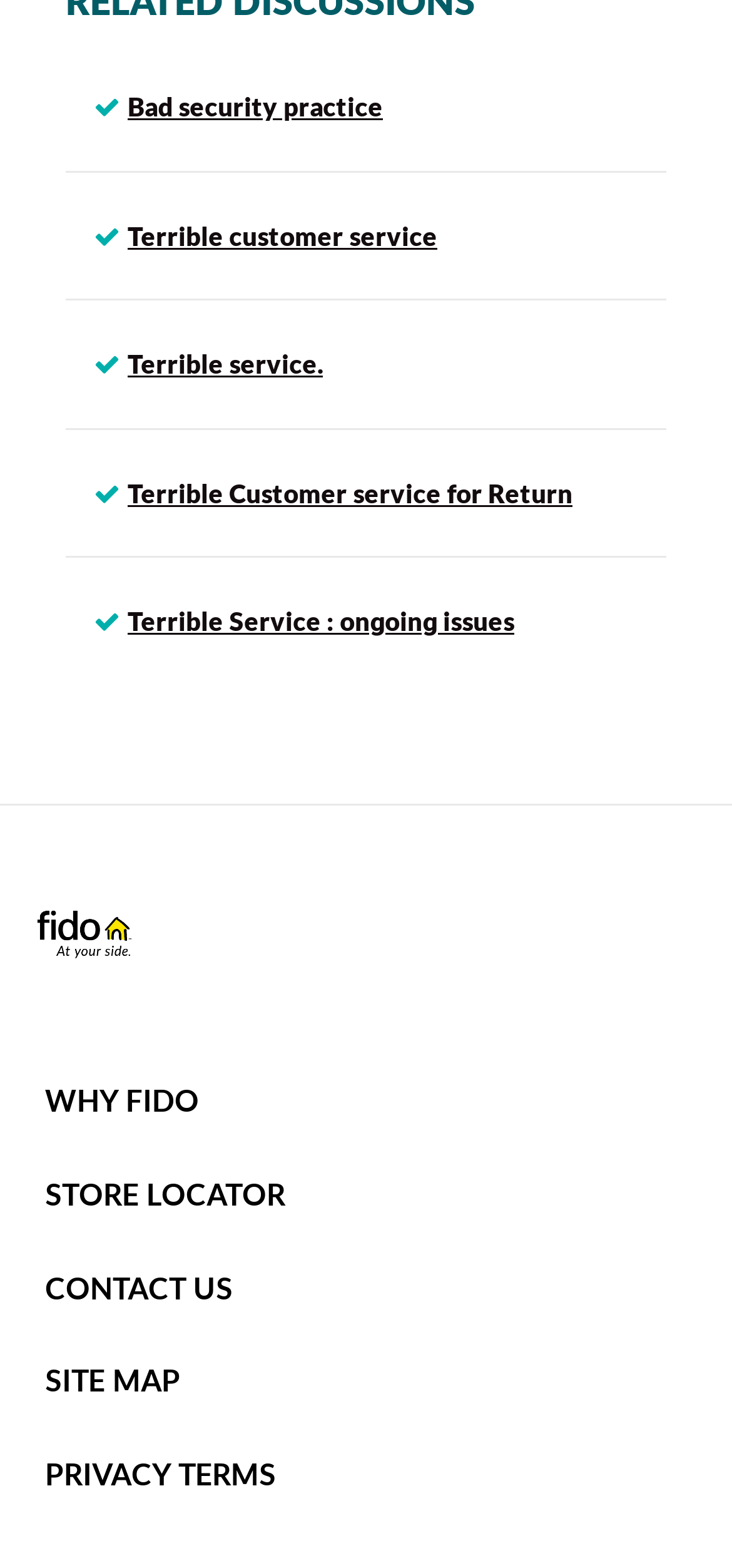What is the common label for the images?
Answer the question based on the image using a single word or a brief phrase.

Solved!